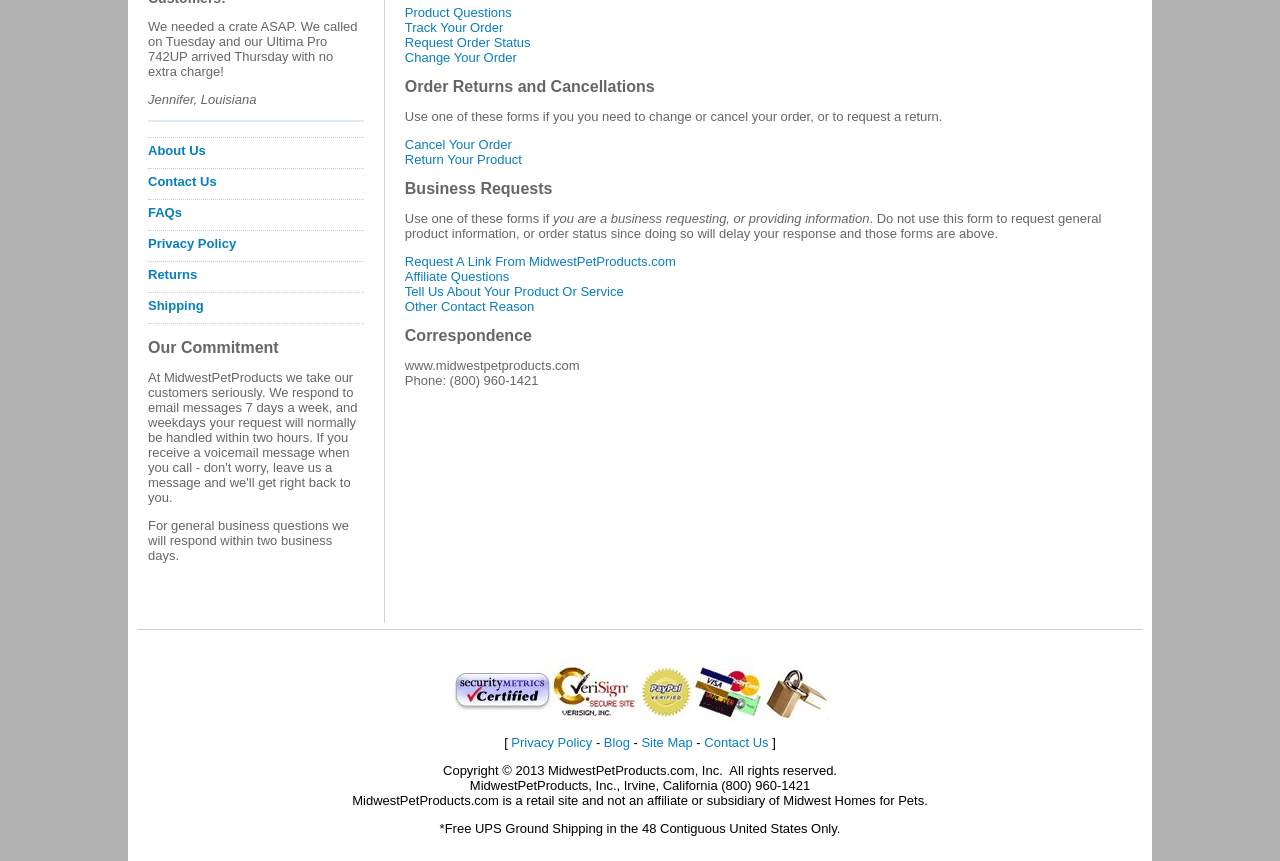Please find the bounding box for the following UI element description. Provide the coordinates in (top-left x, top-left y, bottom-right x, bottom-right y) format, with values between 0 and 1: Privacy Policy

[0.399, 0.853, 0.463, 0.87]